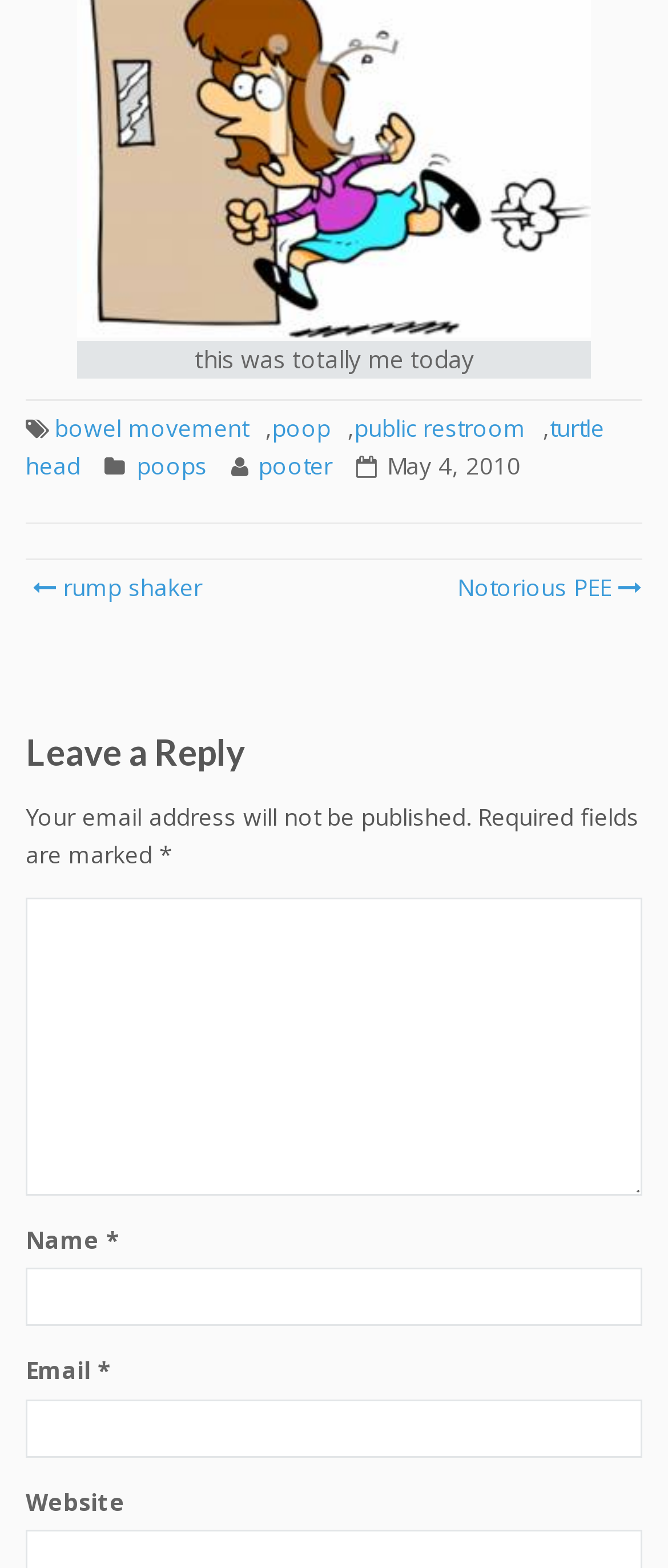Reply to the question with a single word or phrase:
What is required to leave a reply?

Name and Email